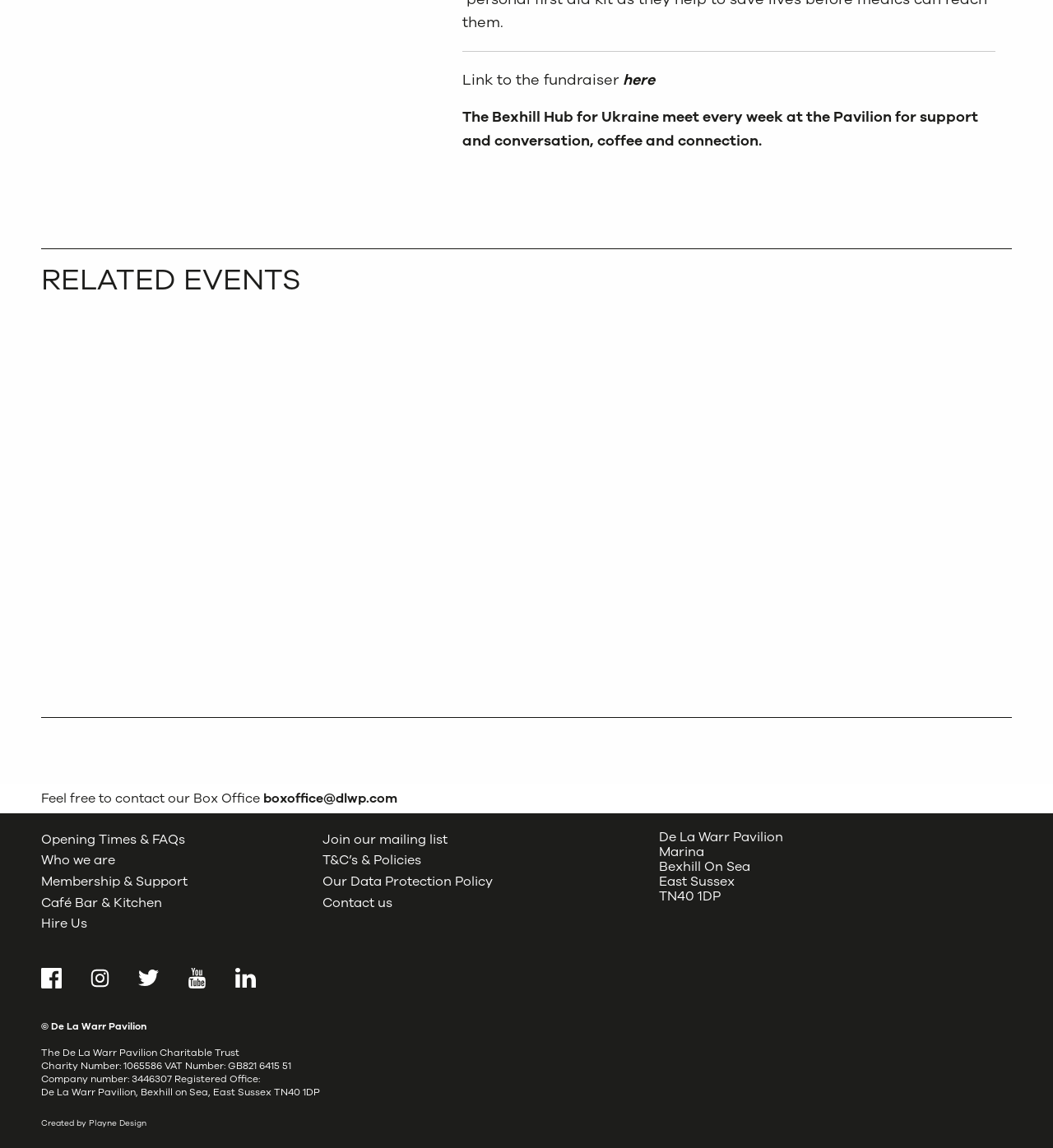What is the name of the venue?
Please provide a single word or phrase as the answer based on the screenshot.

De La Warr Pavilion